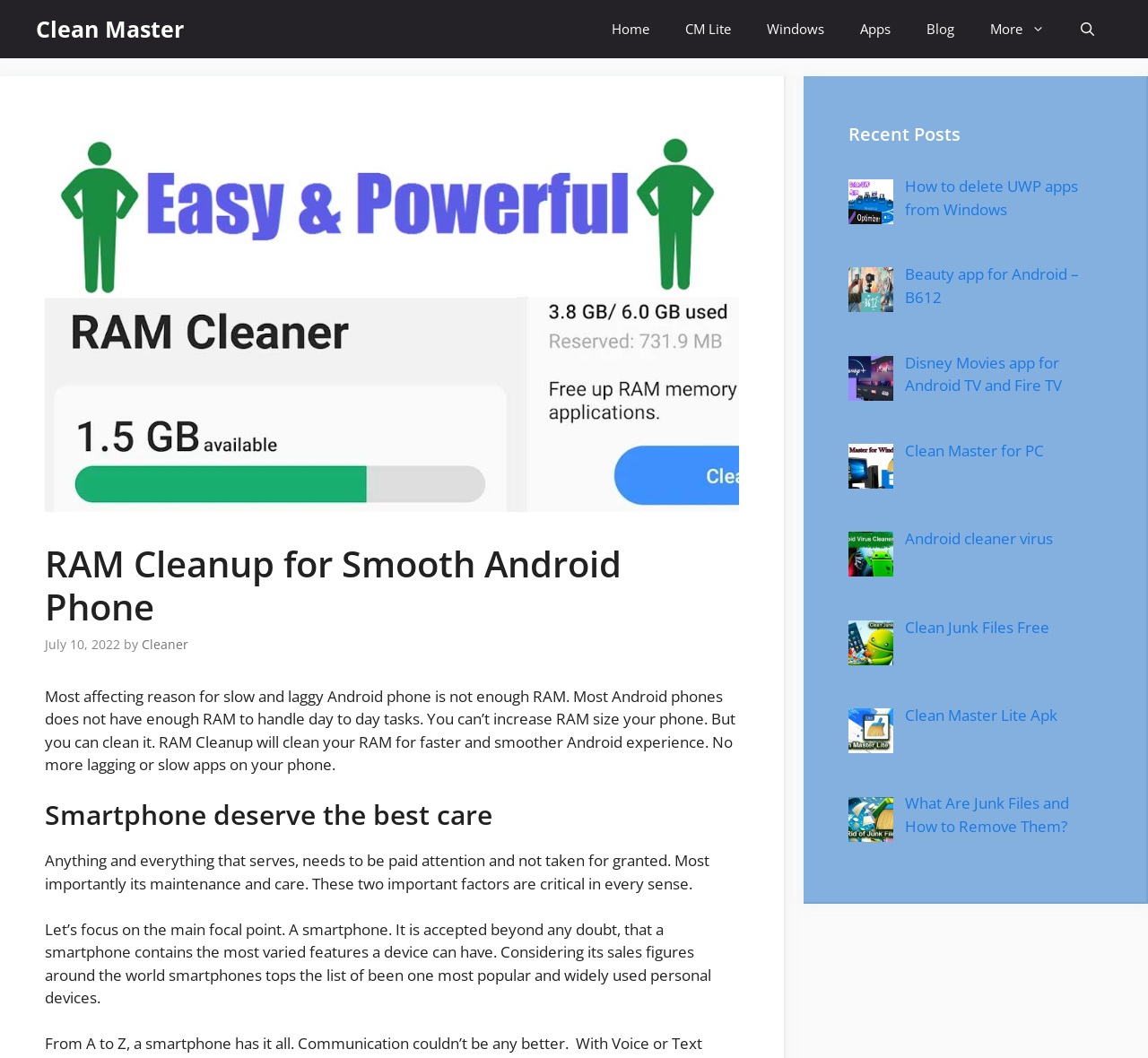Point out the bounding box coordinates of the section to click in order to follow this instruction: "Click on the More link".

[0.847, 0.0, 0.926, 0.055]